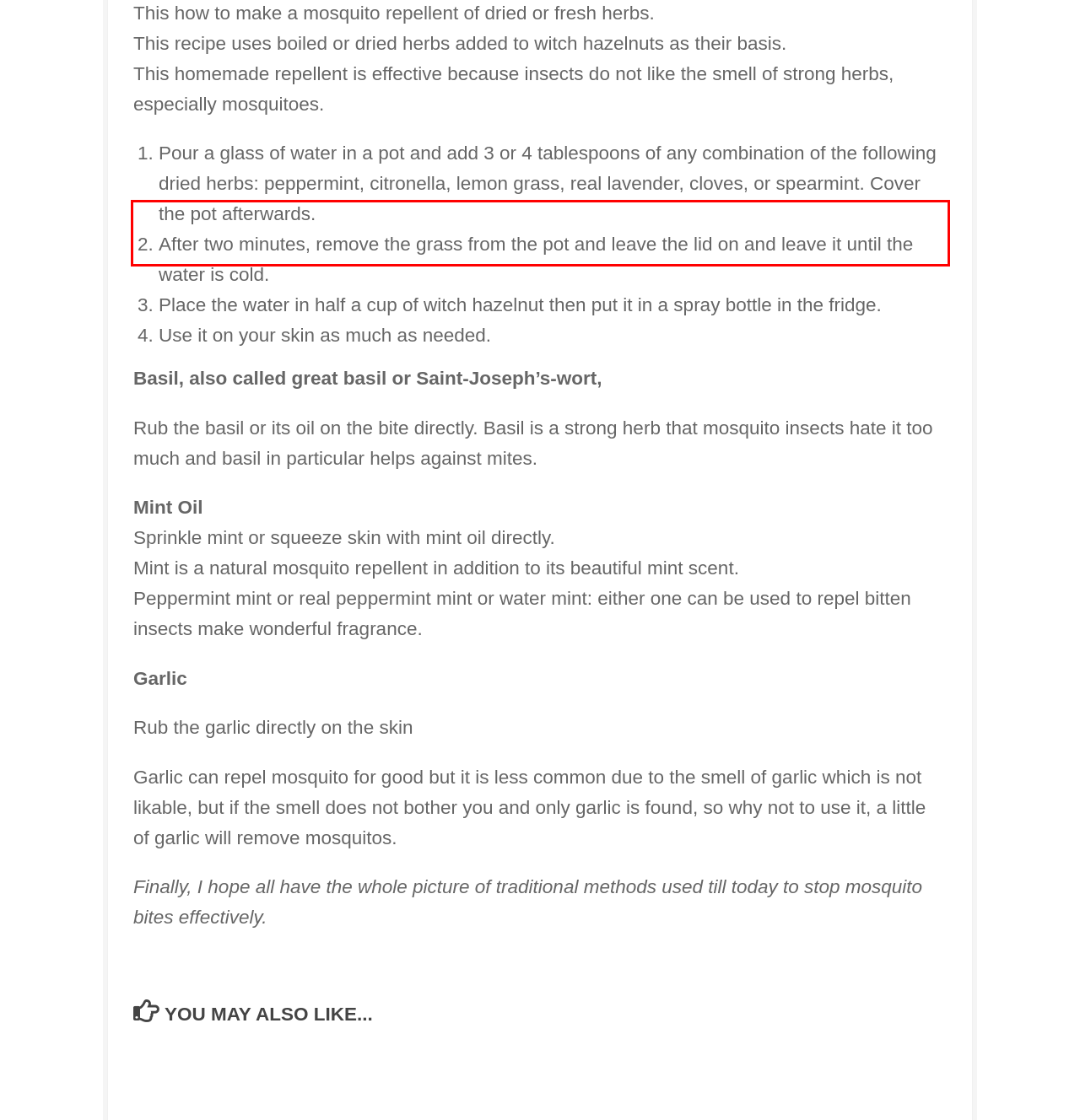Using the provided webpage screenshot, recognize the text content in the area marked by the red bounding box.

You may combine one or more of the following oils: citronella, cloves, lemon grass, rosemary, tea tree oil, kajobot, camphor, mint, lavender, lavender and mint.